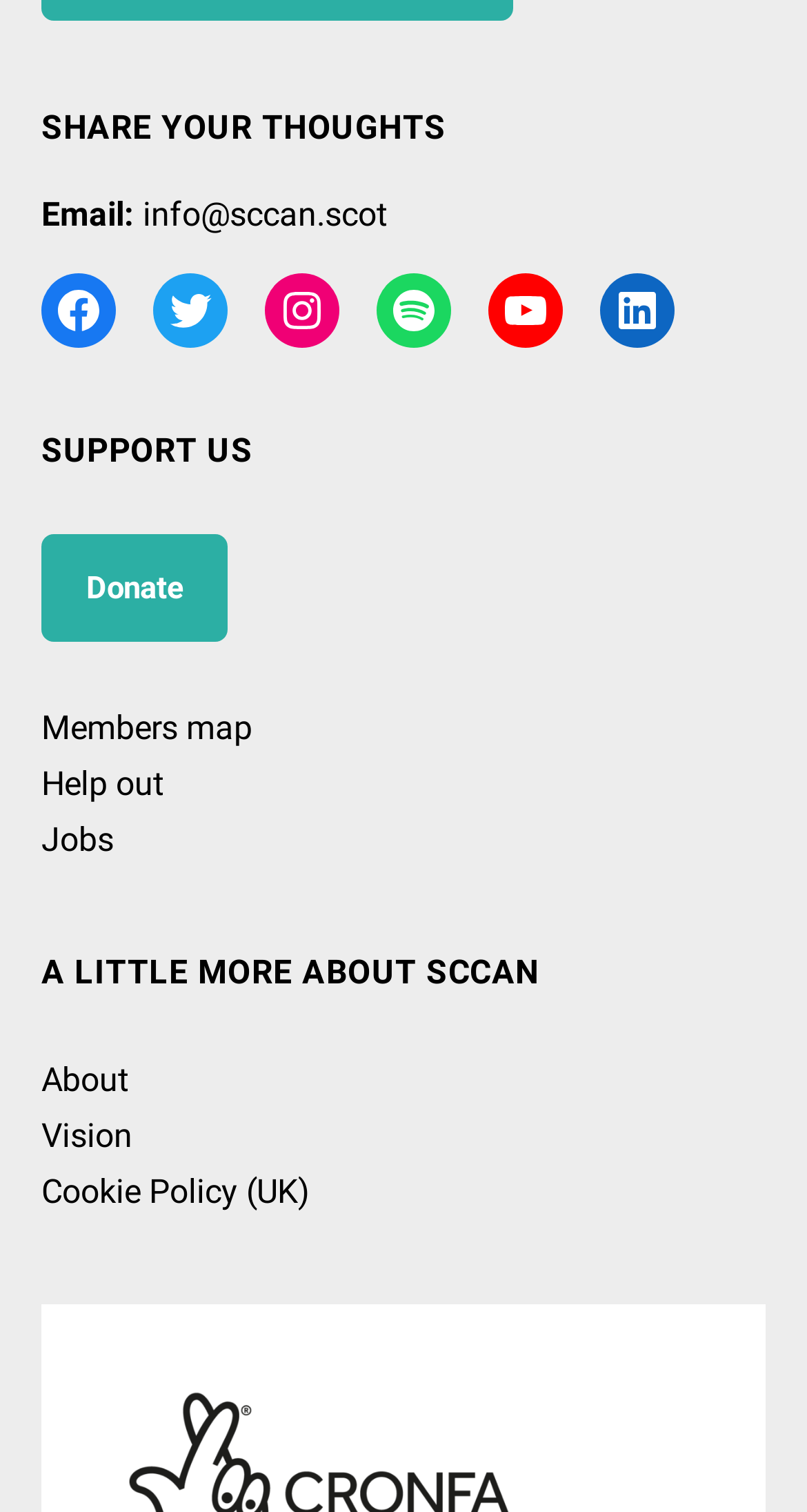What is the email address provided on the webpage?
From the screenshot, provide a brief answer in one word or phrase.

info@sccan.scot